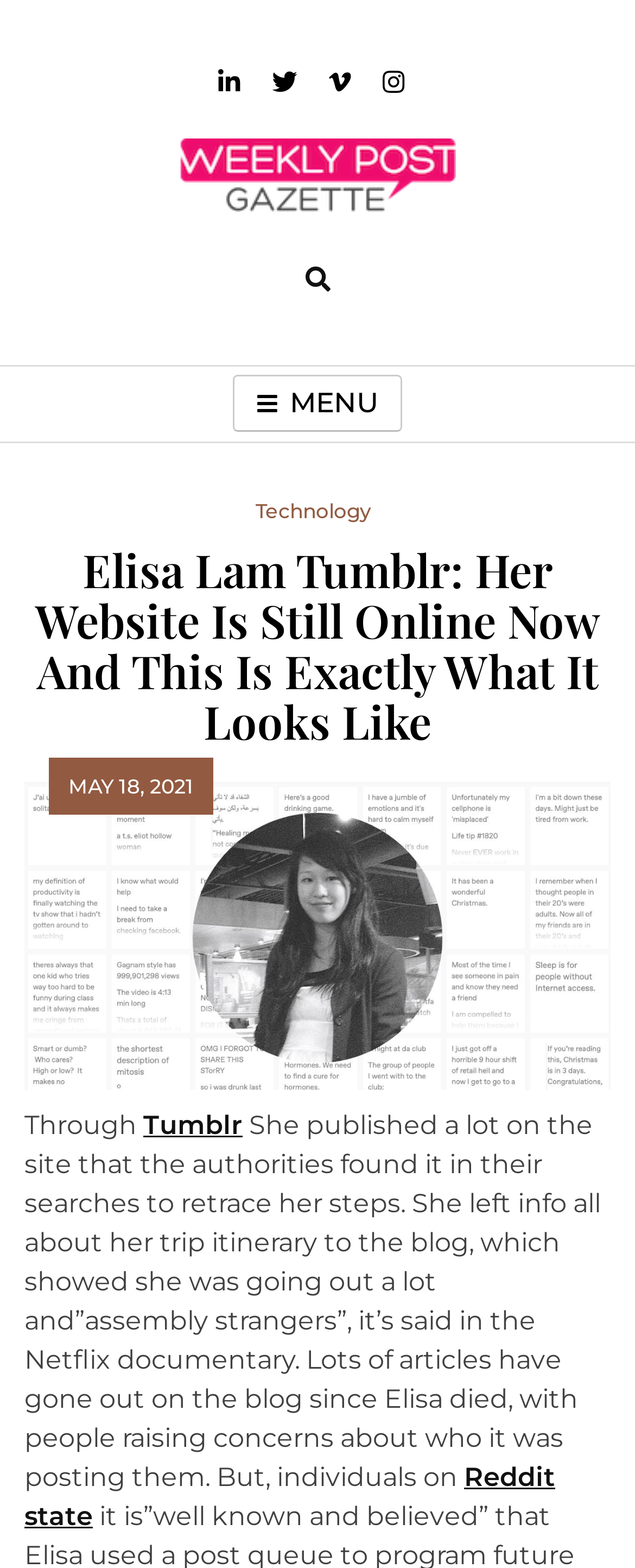Use a single word or phrase to answer the question: What is the name of the website mentioned?

Tumblr